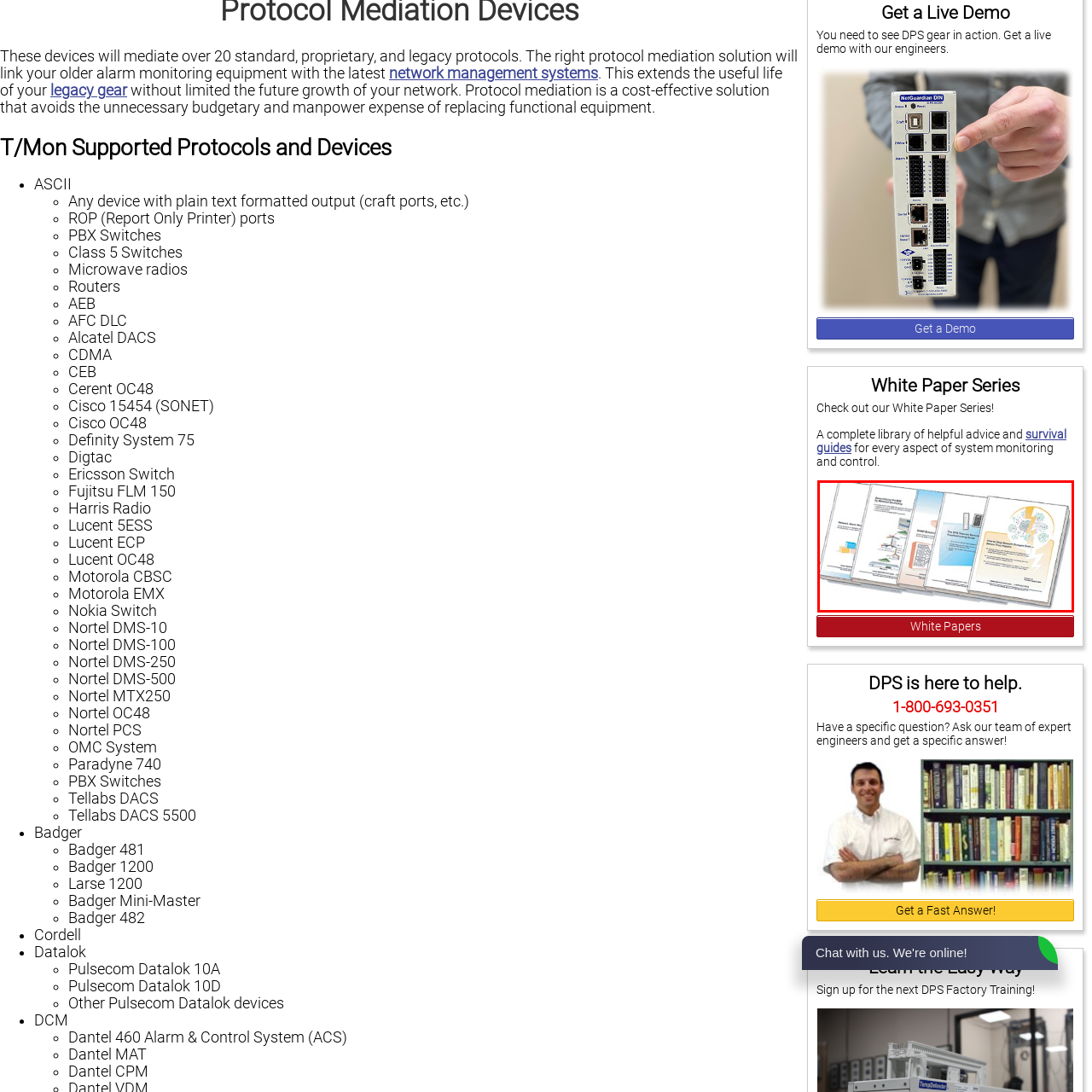What is the purpose of the curated library?
Look closely at the image inside the red bounding box and answer the question with as much detail as possible.

The caption states that the collection is part of a resource series that encourages users to explore the intricacies of system performance and enhances knowledge in crucial technical domains, indicating that the purpose of the curated library is to offer valuable insights into these areas.